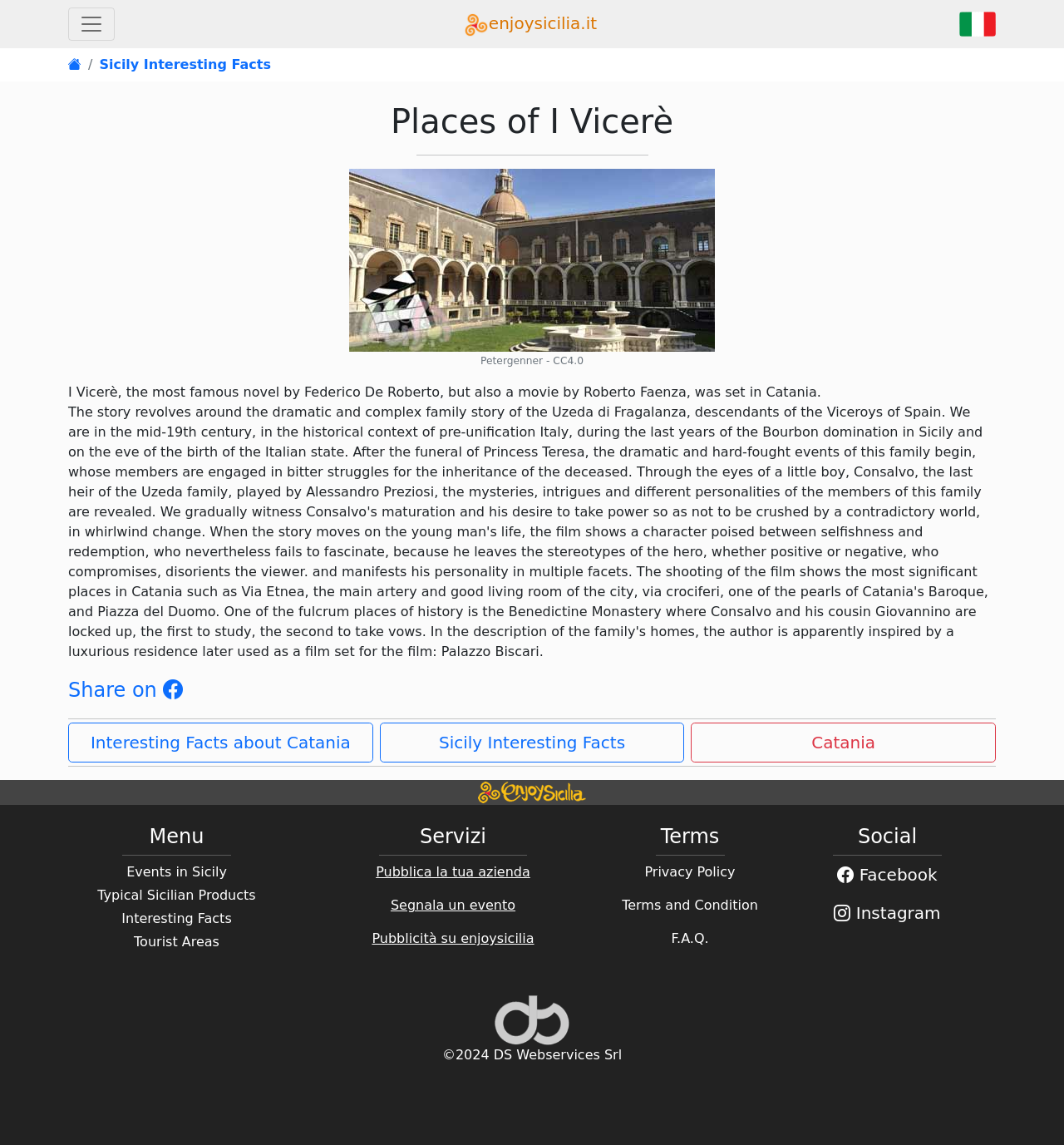Locate the bounding box coordinates of the item that should be clicked to fulfill the instruction: "Share on Facebook".

[0.064, 0.592, 0.172, 0.613]